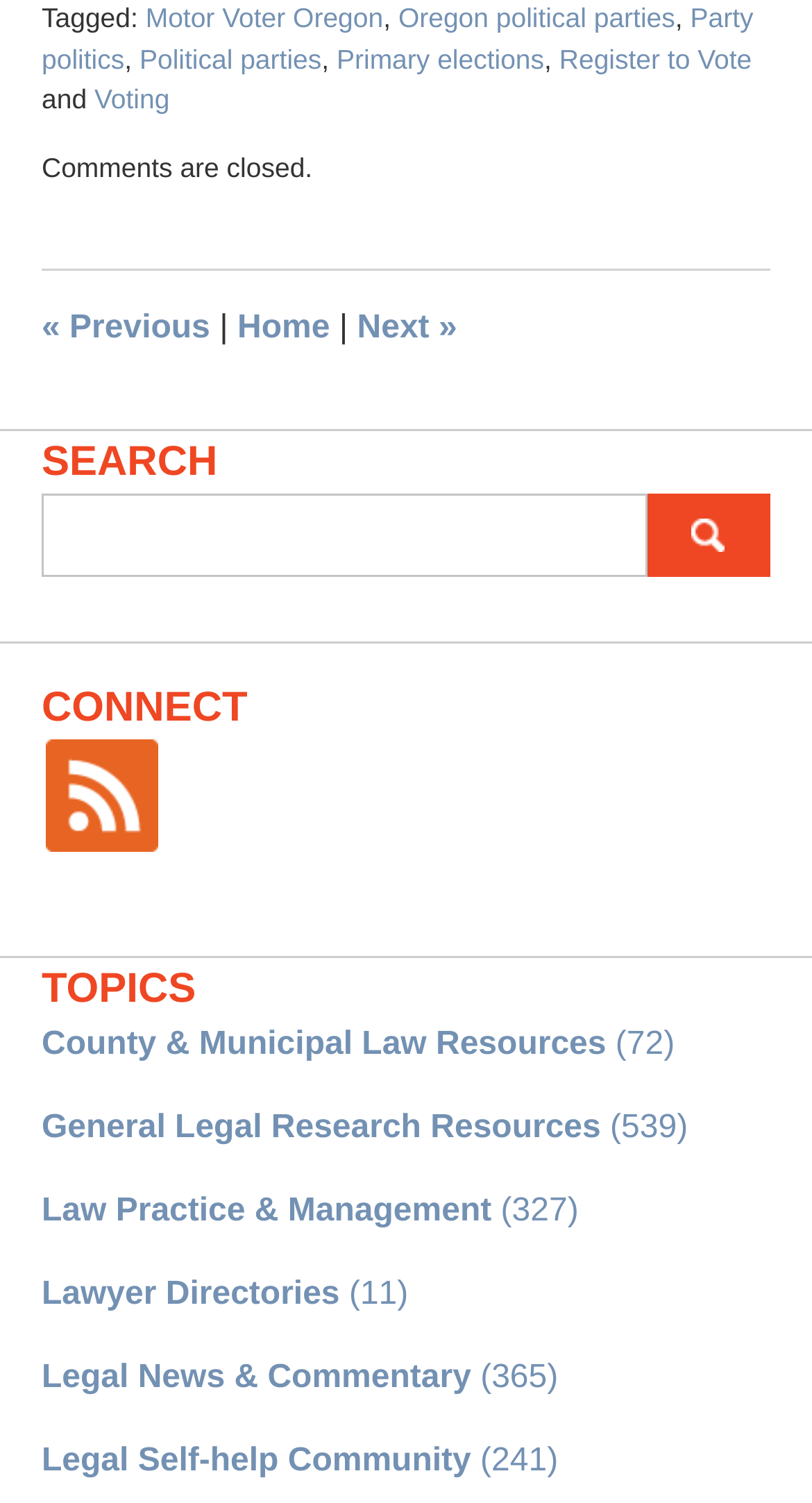Determine the bounding box coordinates of the UI element described by: "Next »".

[0.44, 0.206, 0.563, 0.23]